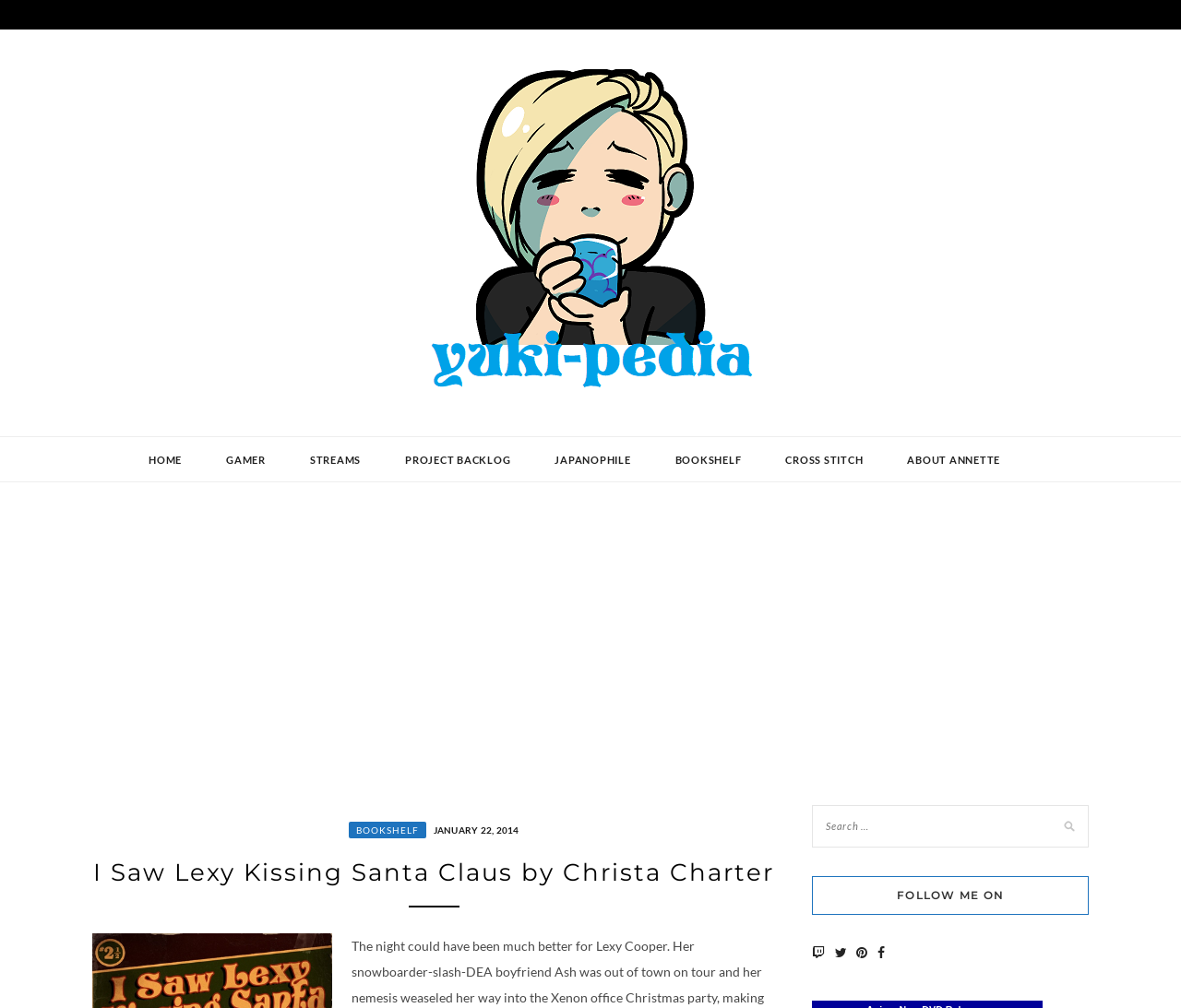Please identify the bounding box coordinates of the area that needs to be clicked to fulfill the following instruction: "Read the I Saw Lexy Kissing Santa Claus by Christa Charter story."

[0.078, 0.849, 0.656, 0.882]